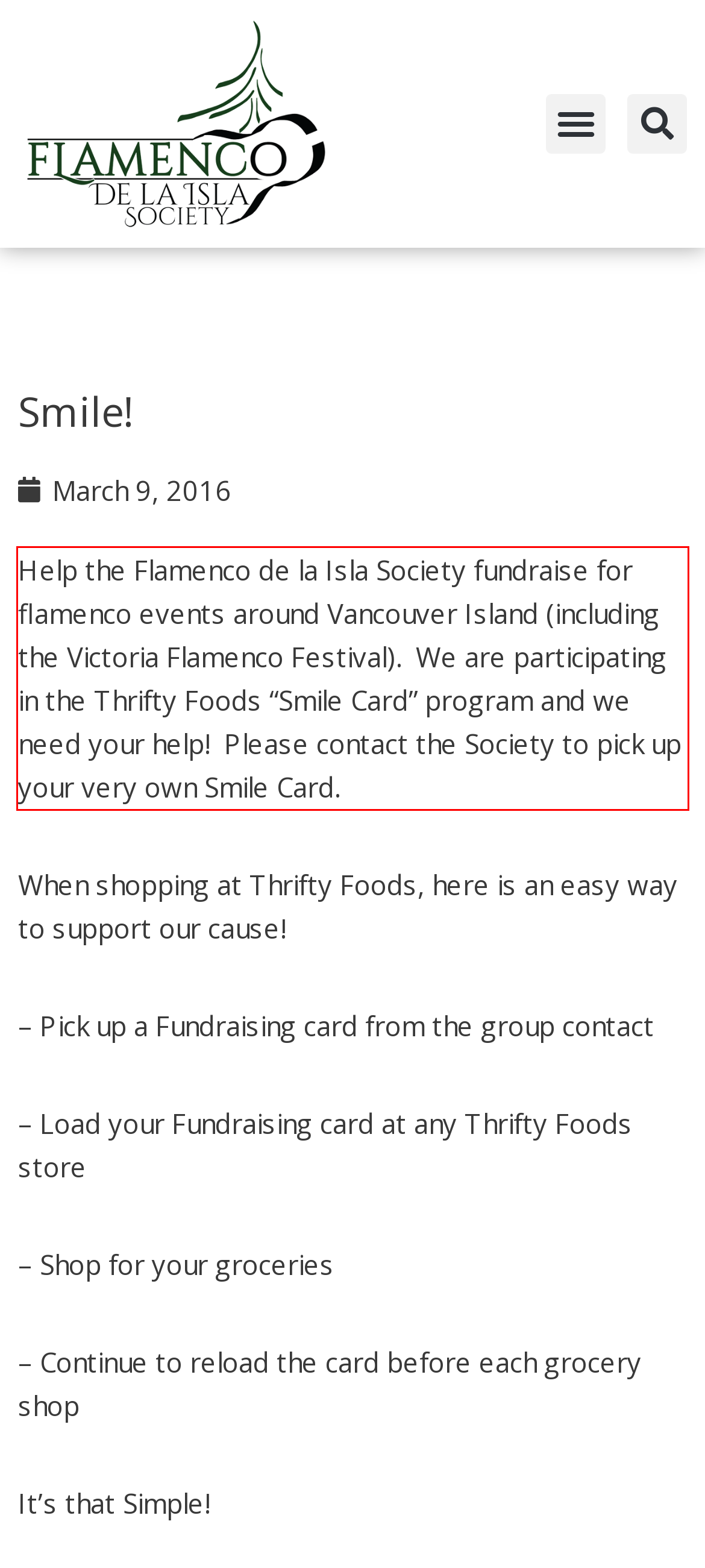Look at the webpage screenshot and recognize the text inside the red bounding box.

Help the Flamenco de la Isla Society fundraise for flamenco events around Vancouver Island (including the Victoria Flamenco Festival). We are participating in the Thrifty Foods “Smile Card” program and we need your help! Please contact the Society to pick up your very own Smile Card.